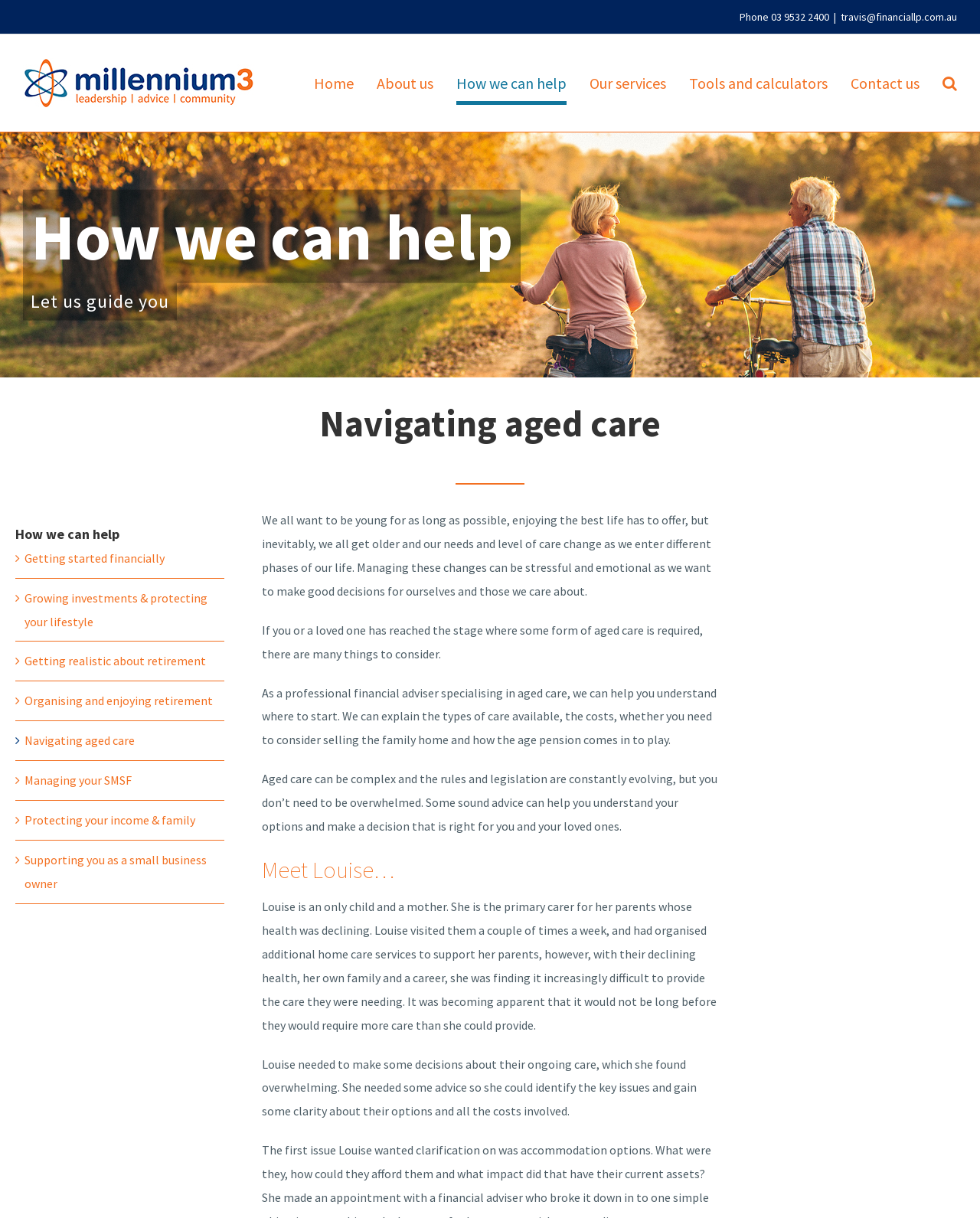Look at the image and write a detailed answer to the question: 
Who is the primary carer in the example story?

I found the answer by reading the example story on the webpage. The story is about Louise, who is an only child and a mother, and is the primary carer for her parents whose health is declining.